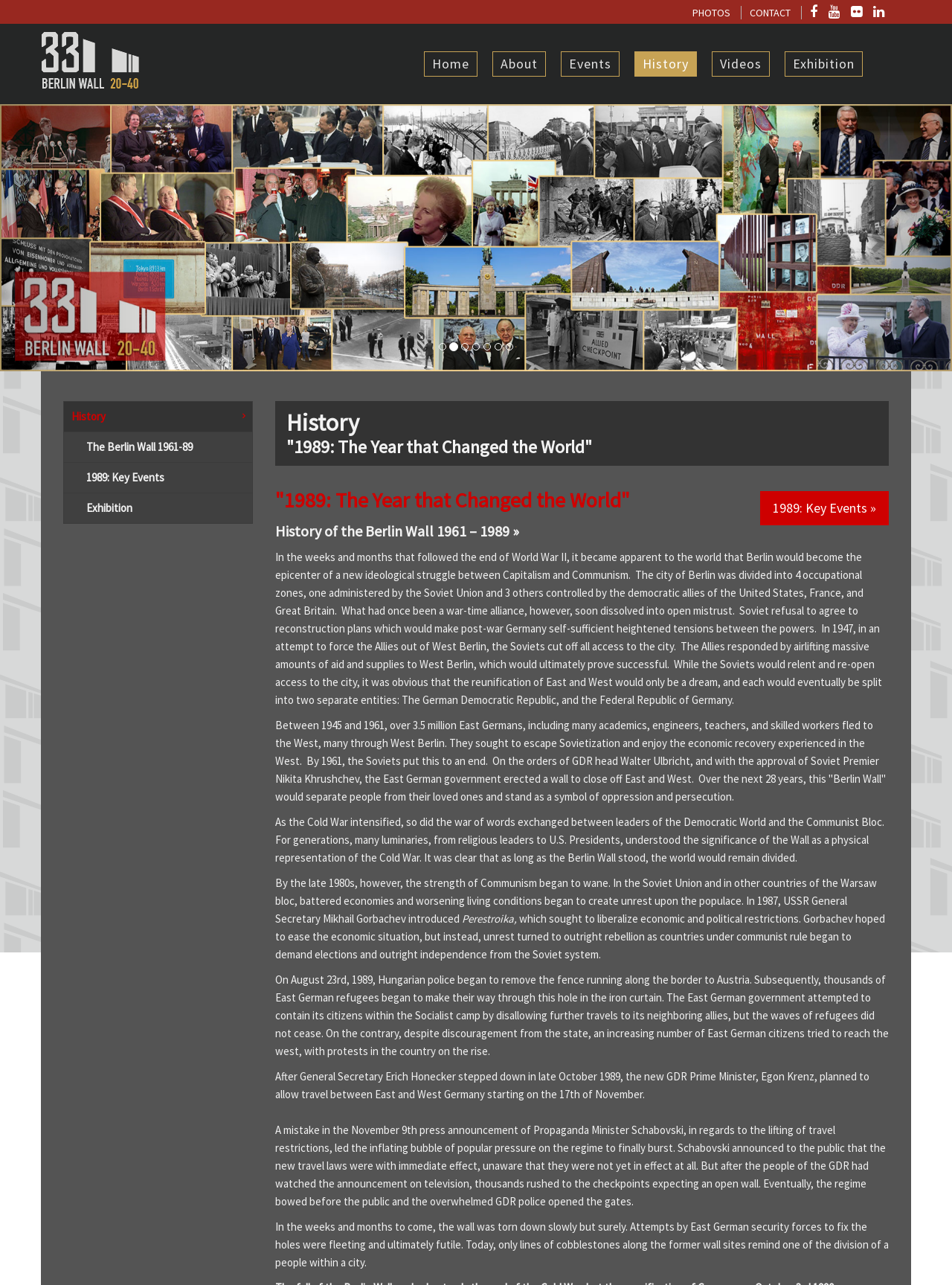Can you find the bounding box coordinates for the element to click on to achieve the instruction: "Click on the 'CONTACT' link"?

[0.788, 0.005, 0.83, 0.015]